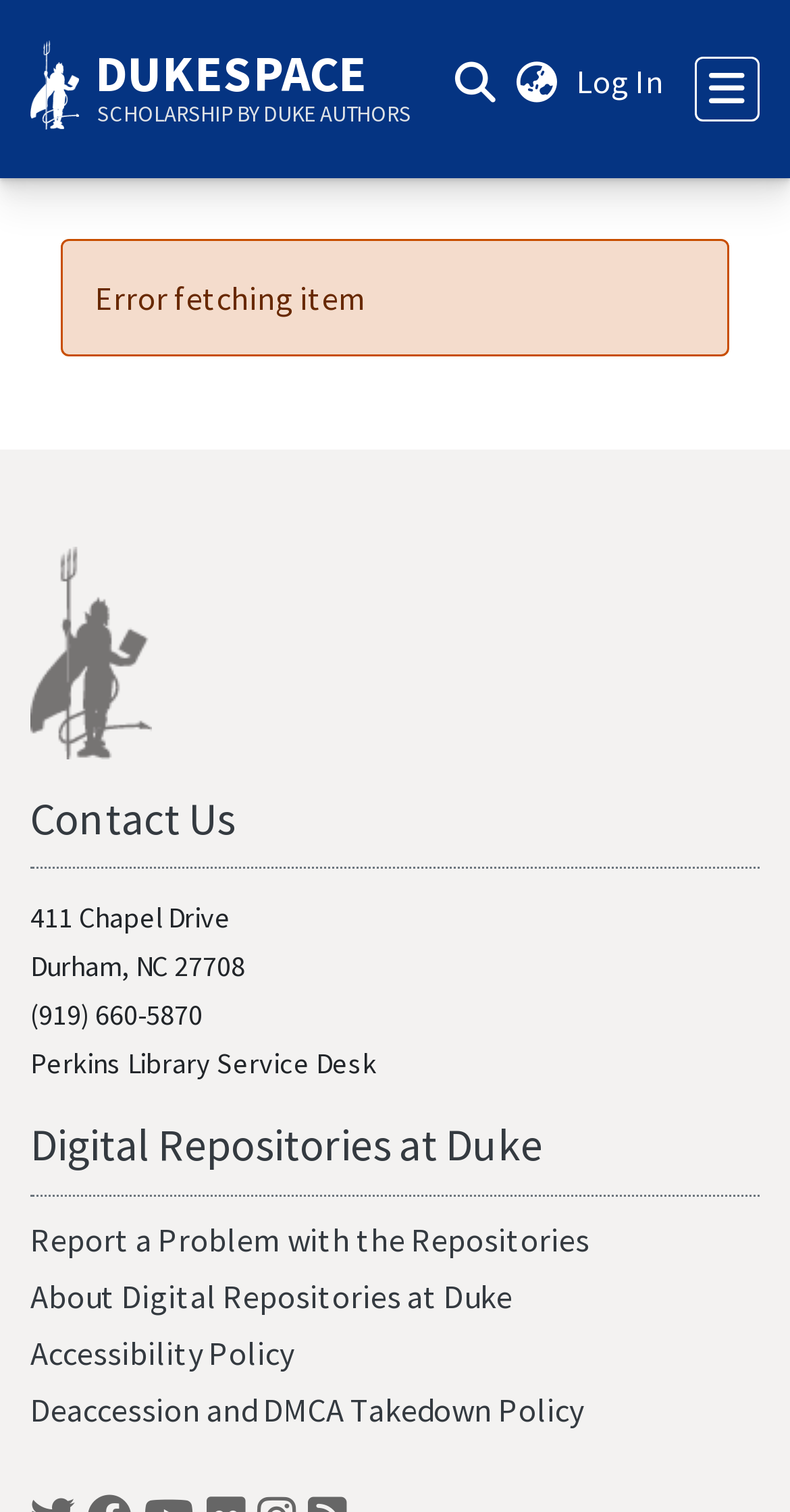Find and provide the bounding box coordinates for the UI element described with: "Skip to Main Content".

[0.023, 0.005, 0.105, 0.027]